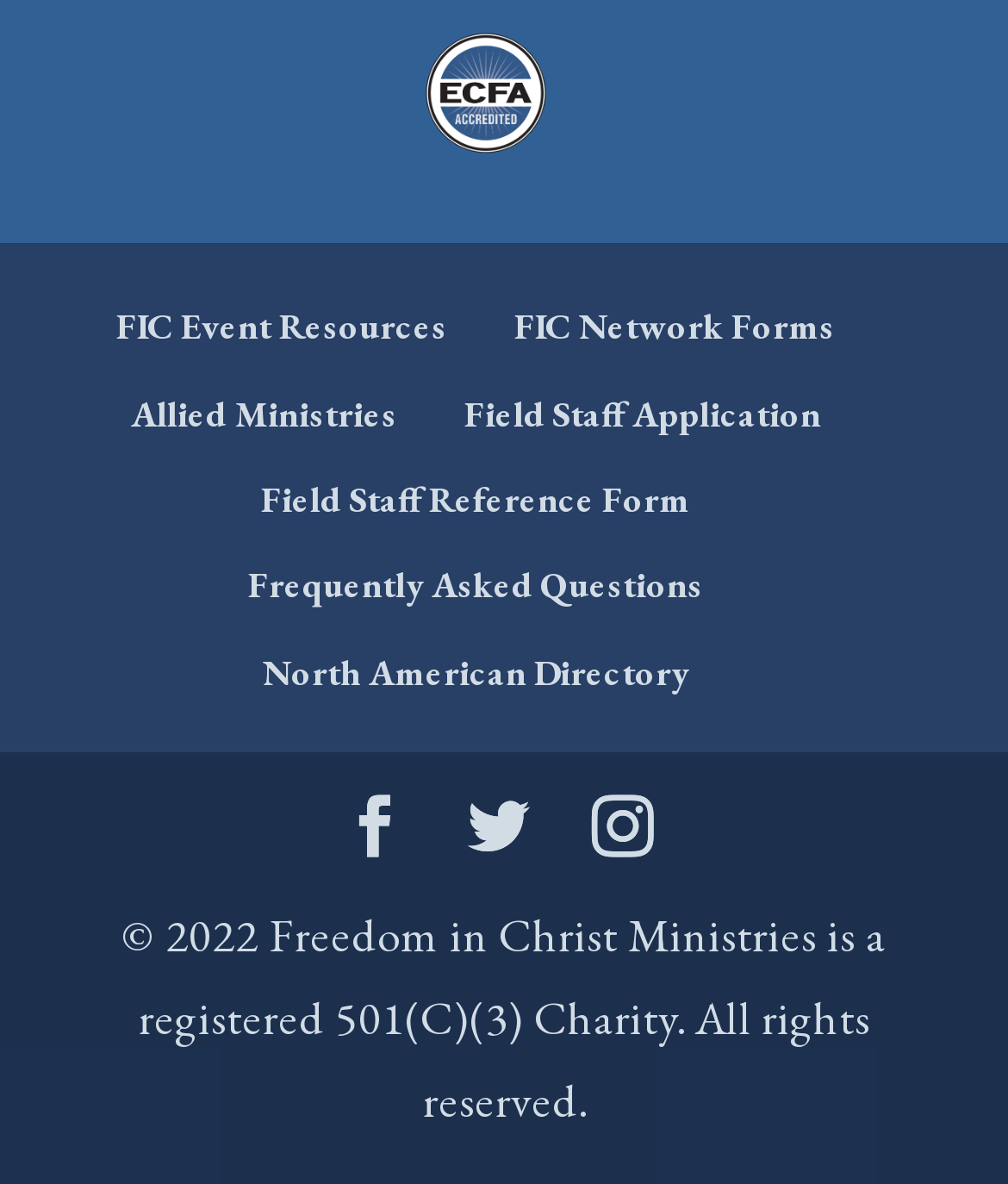Locate the bounding box of the UI element defined by this description: "Frequently Asked Questions". The coordinates should be given as four float numbers between 0 and 1, formatted as [left, top, right, bottom].

[0.246, 0.475, 0.697, 0.514]